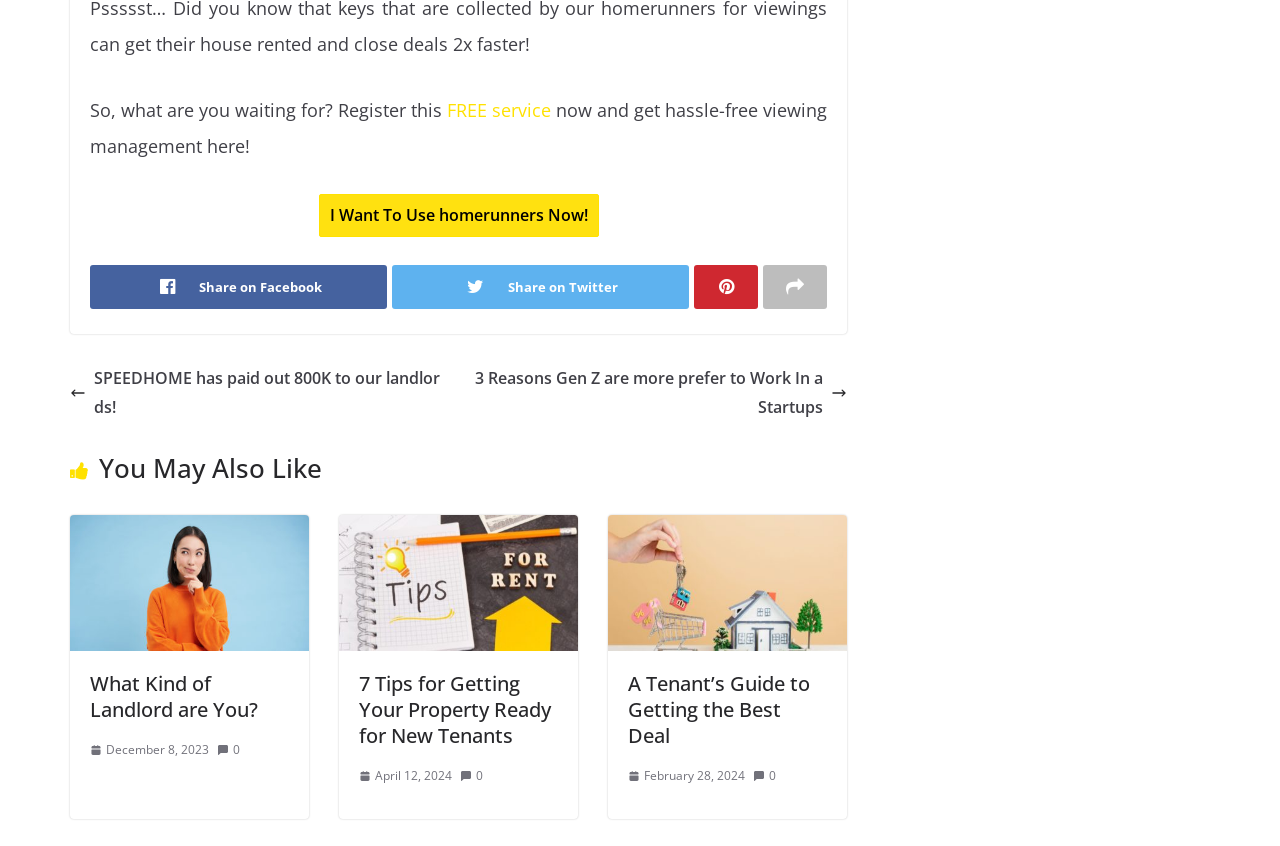Observe the image and answer the following question in detail: How many articles are listed in the 'You May Also Like' section?

The 'You May Also Like' section lists three articles, which are 'What Kind of Landlord are You?', '7 Tips for Getting Your Property Ready for New Tenants', and 'A Tenant's Guide to Getting the Best Deal'.